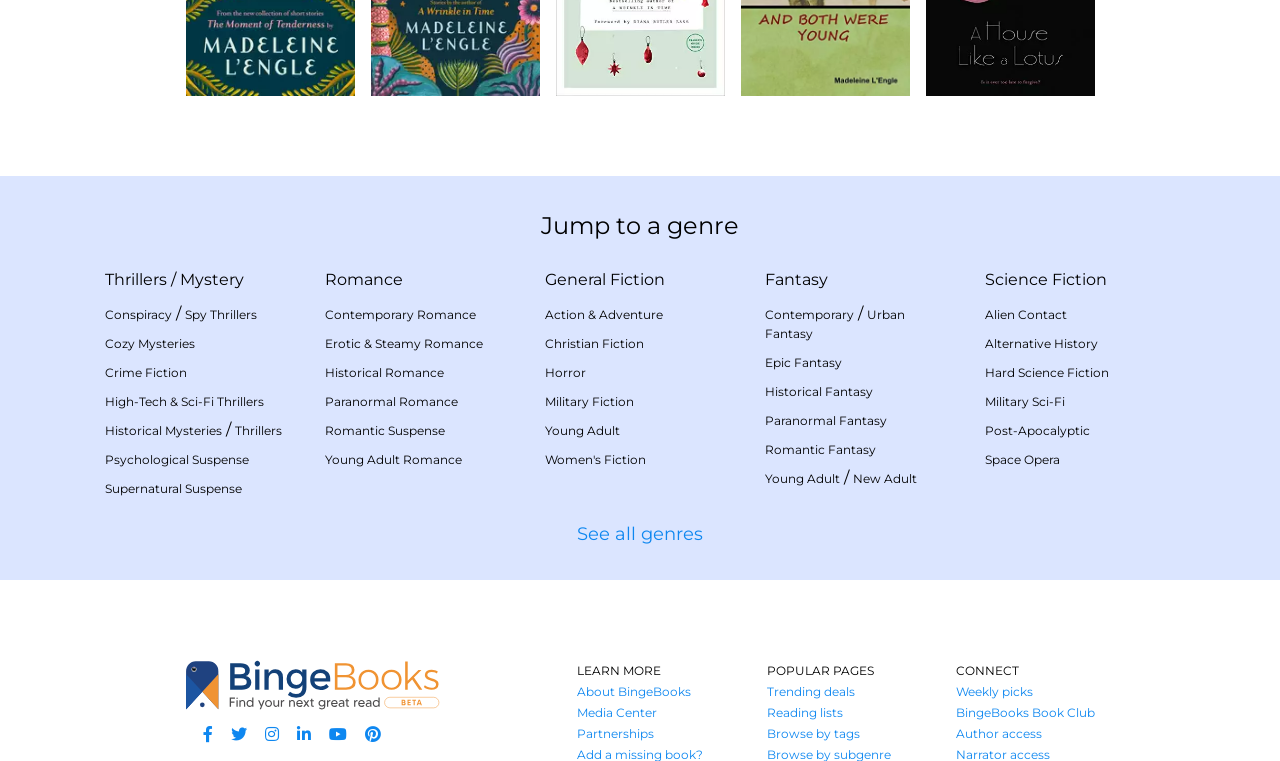Provide a short answer using a single word or phrase for the following question: 
How many links are there under the 'Romance' genre?

6